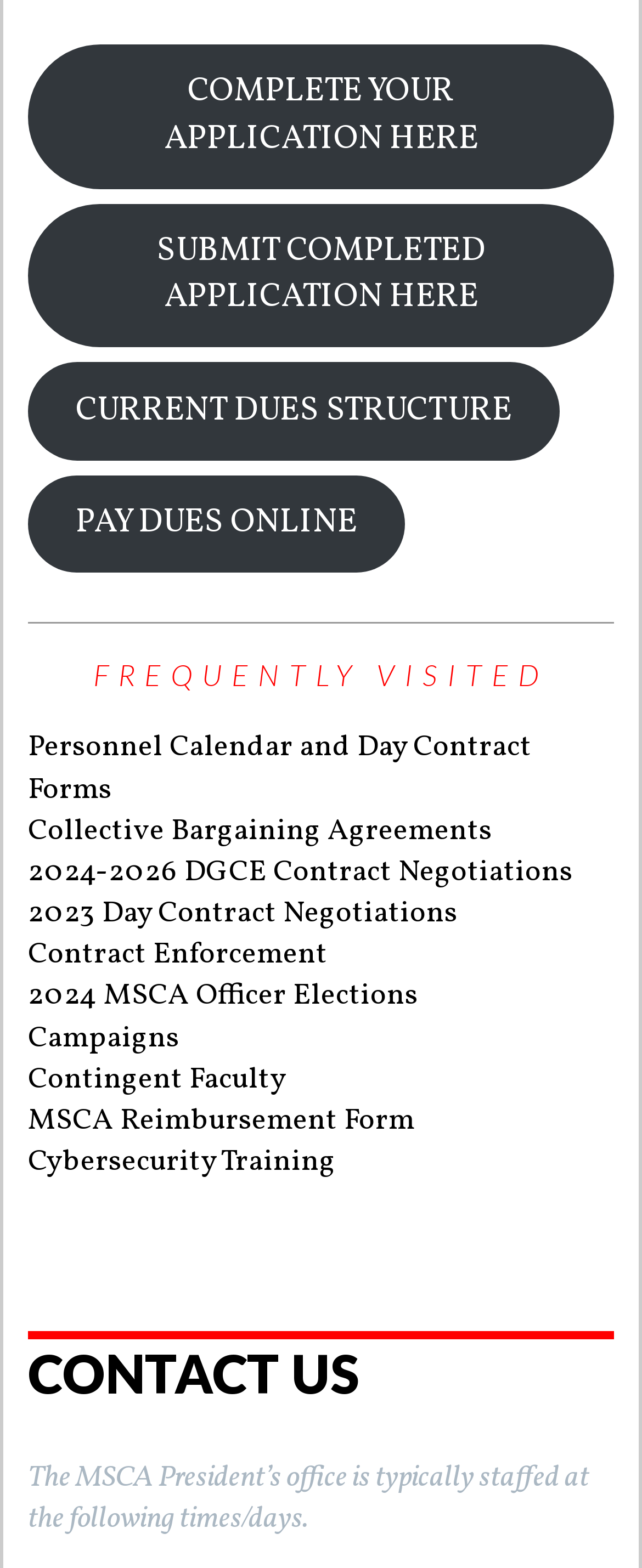Using the information in the image, give a detailed answer to the following question: How many links are there under 'FREQUENTLY VISITED'?

I counted the number of links starting from 'Personnel Calendar and Day Contract Forms' to 'Cybersecurity Training' which are all under the 'FREQUENTLY VISITED' heading.